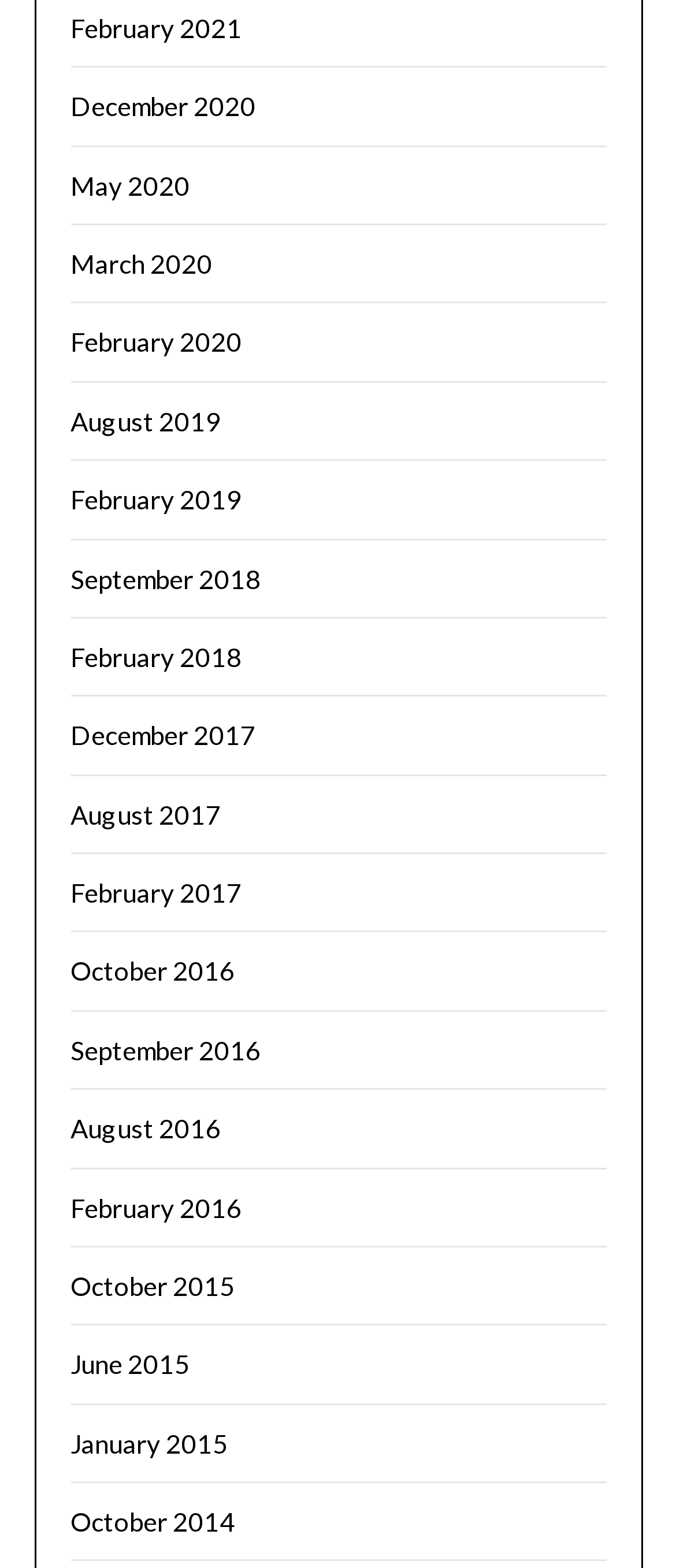Extract the bounding box coordinates of the UI element described by: "February 2018". The coordinates should include four float numbers ranging from 0 to 1, e.g., [left, top, right, bottom].

[0.104, 0.409, 0.358, 0.429]